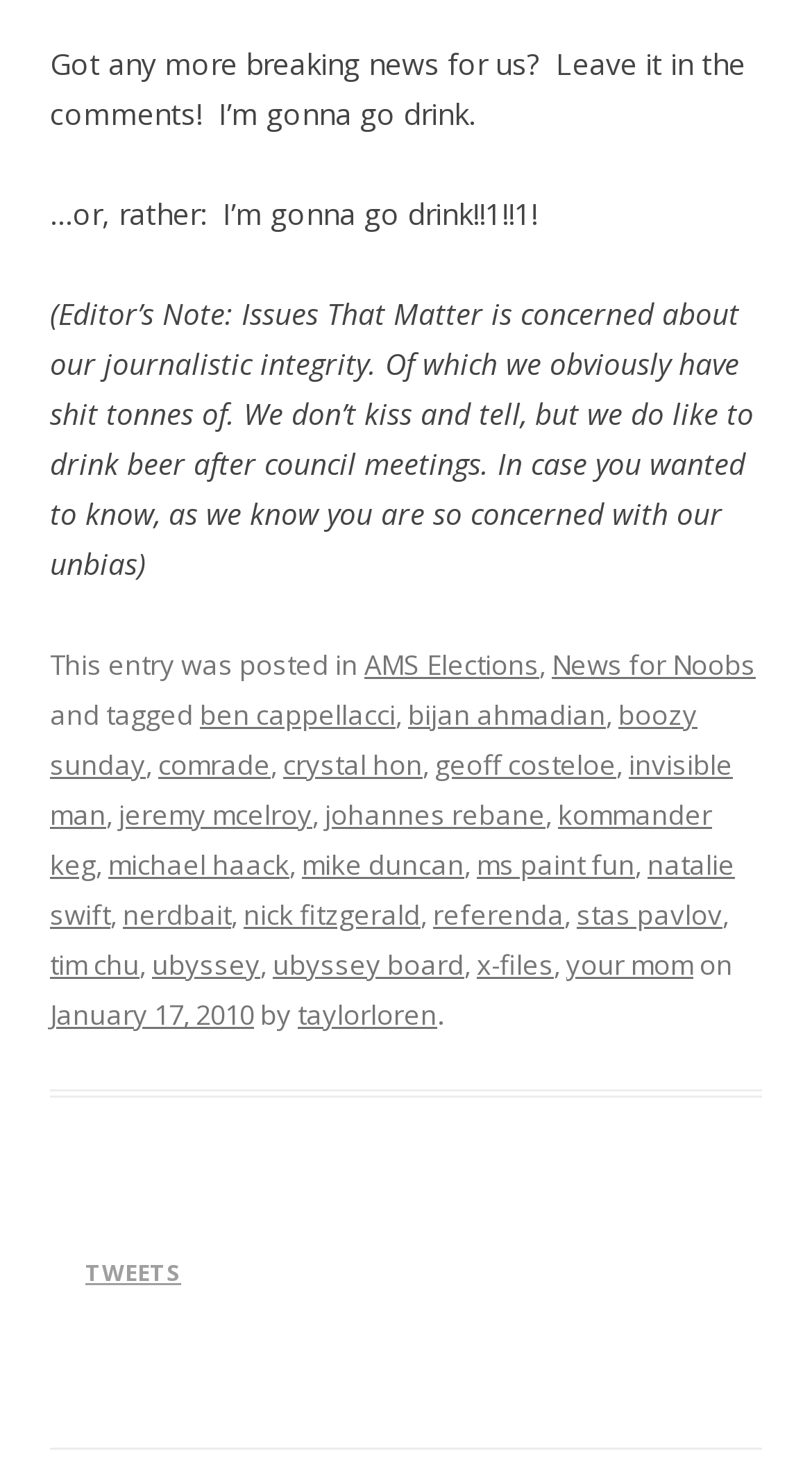Kindly determine the bounding box coordinates for the clickable area to achieve the given instruction: "Click on the 'taylorloren' link".

[0.367, 0.676, 0.538, 0.701]